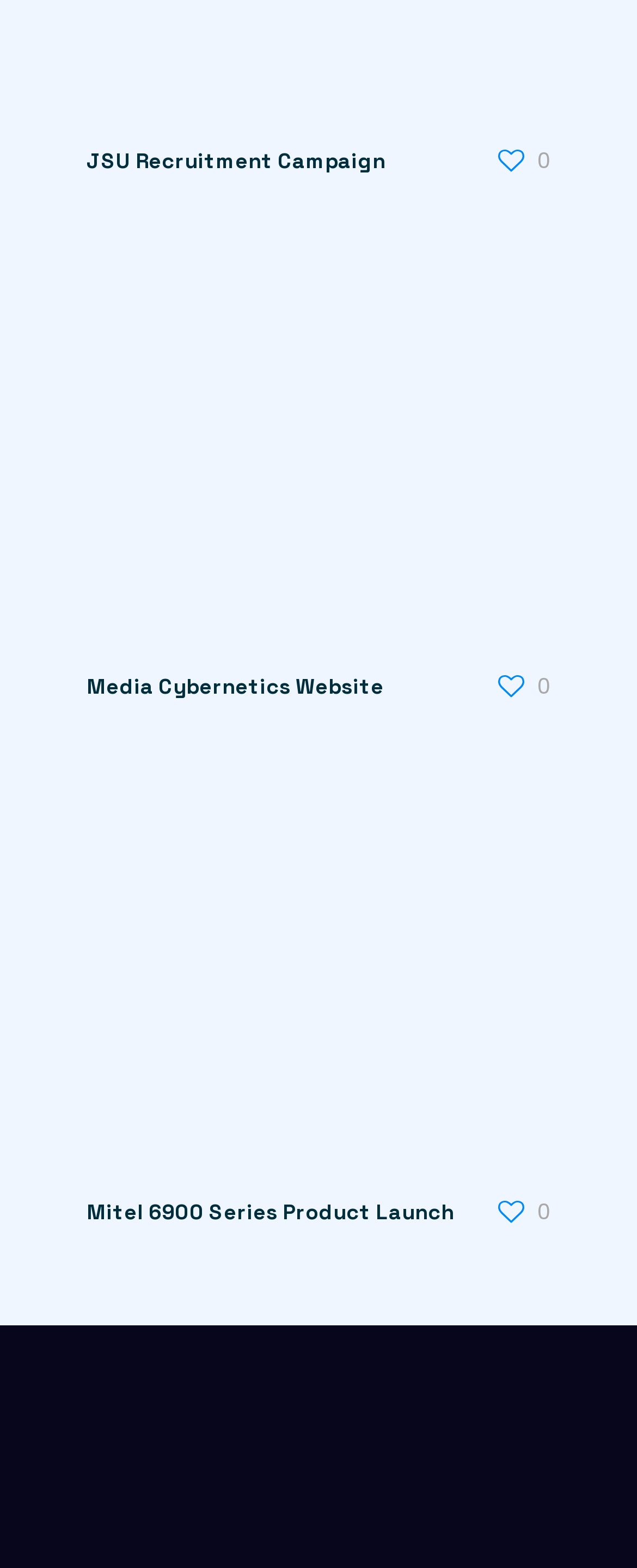Consider the image and give a detailed and elaborate answer to the question: 
What is the purpose of the complementary element at the bottom of the webpage?

The purpose of the complementary element at the bottom of the webpage is unknown as it does not contain any text or descriptive information, but it may be used to provide additional information or context to the webpage.